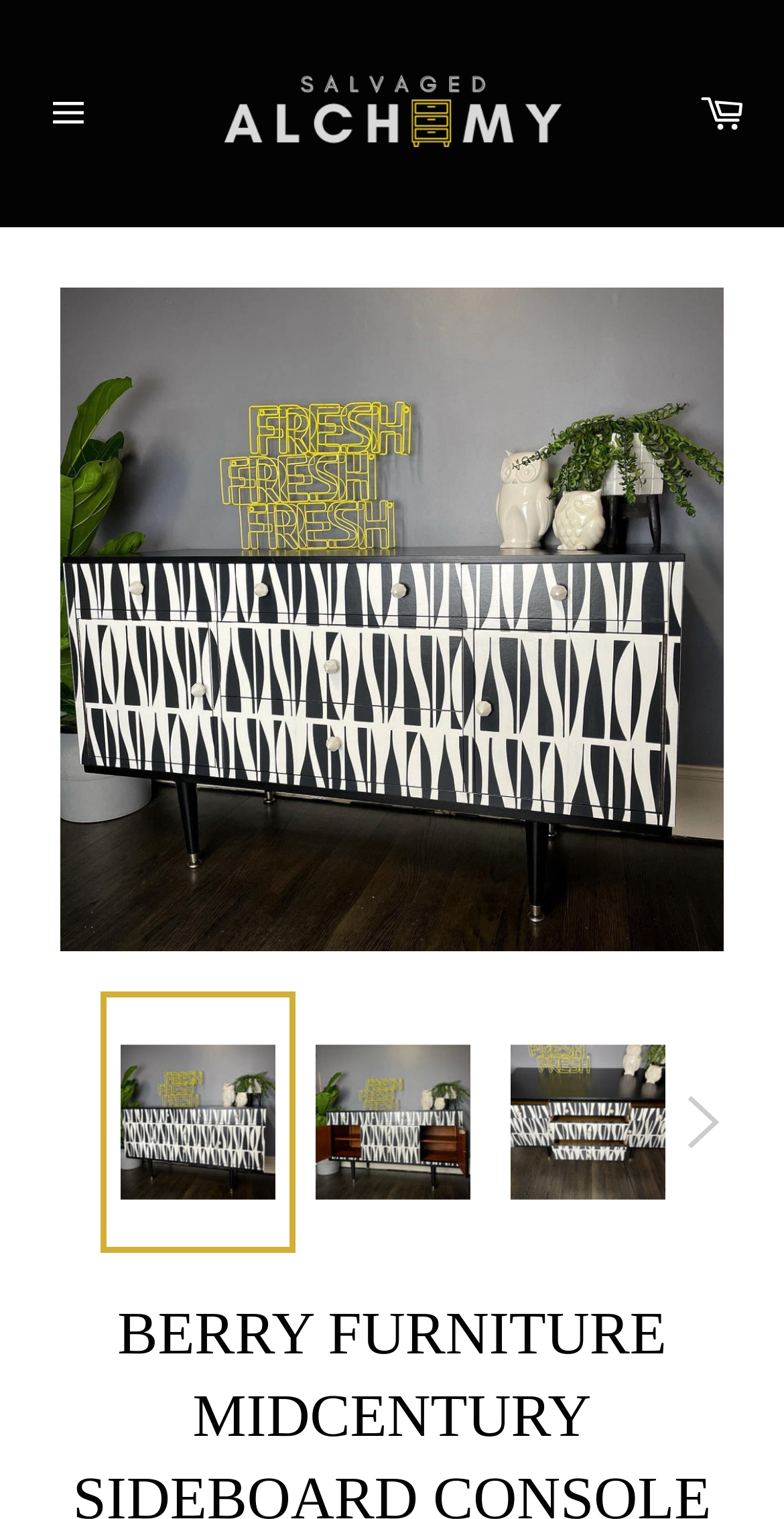Identify and provide the title of the webpage.

BERRY FURNITURE MIDCENTURY SIDEBOARD CONSOLE TABLE